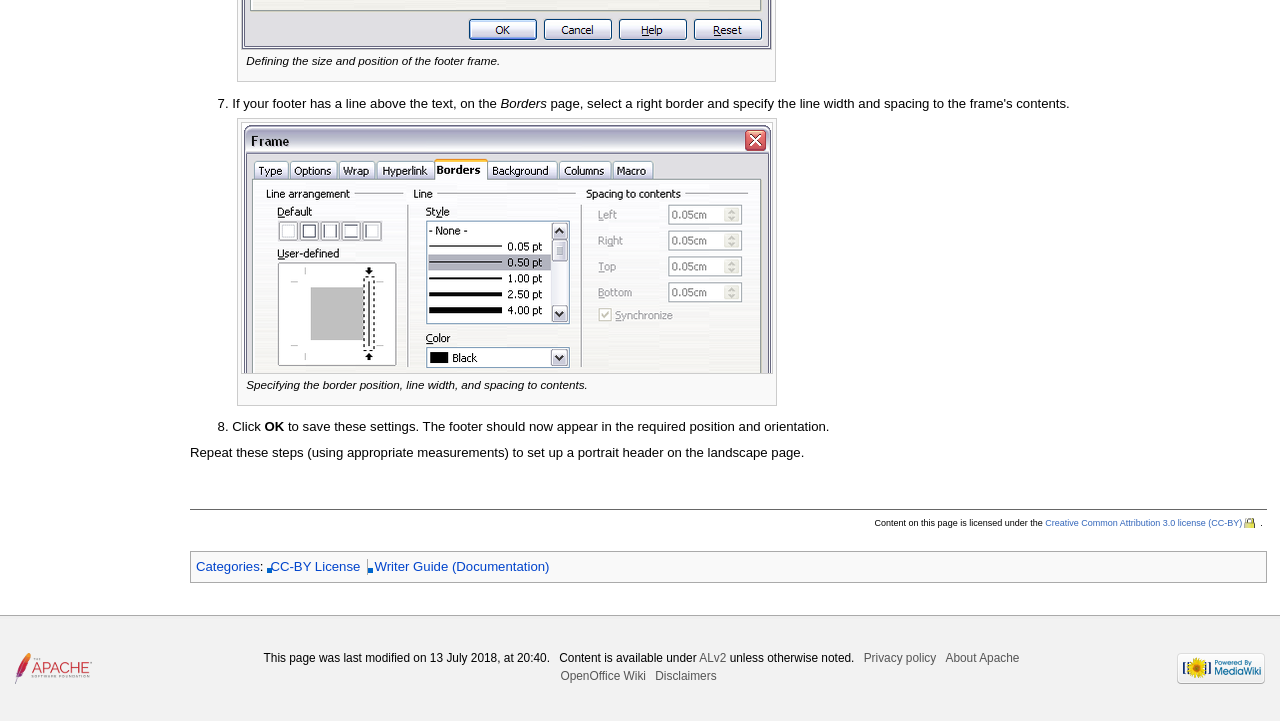Determine the bounding box coordinates of the section to be clicked to follow the instruction: "Click CC-BY License". The coordinates should be given as four float numbers between 0 and 1, formatted as [left, top, right, bottom].

[0.211, 0.775, 0.282, 0.796]